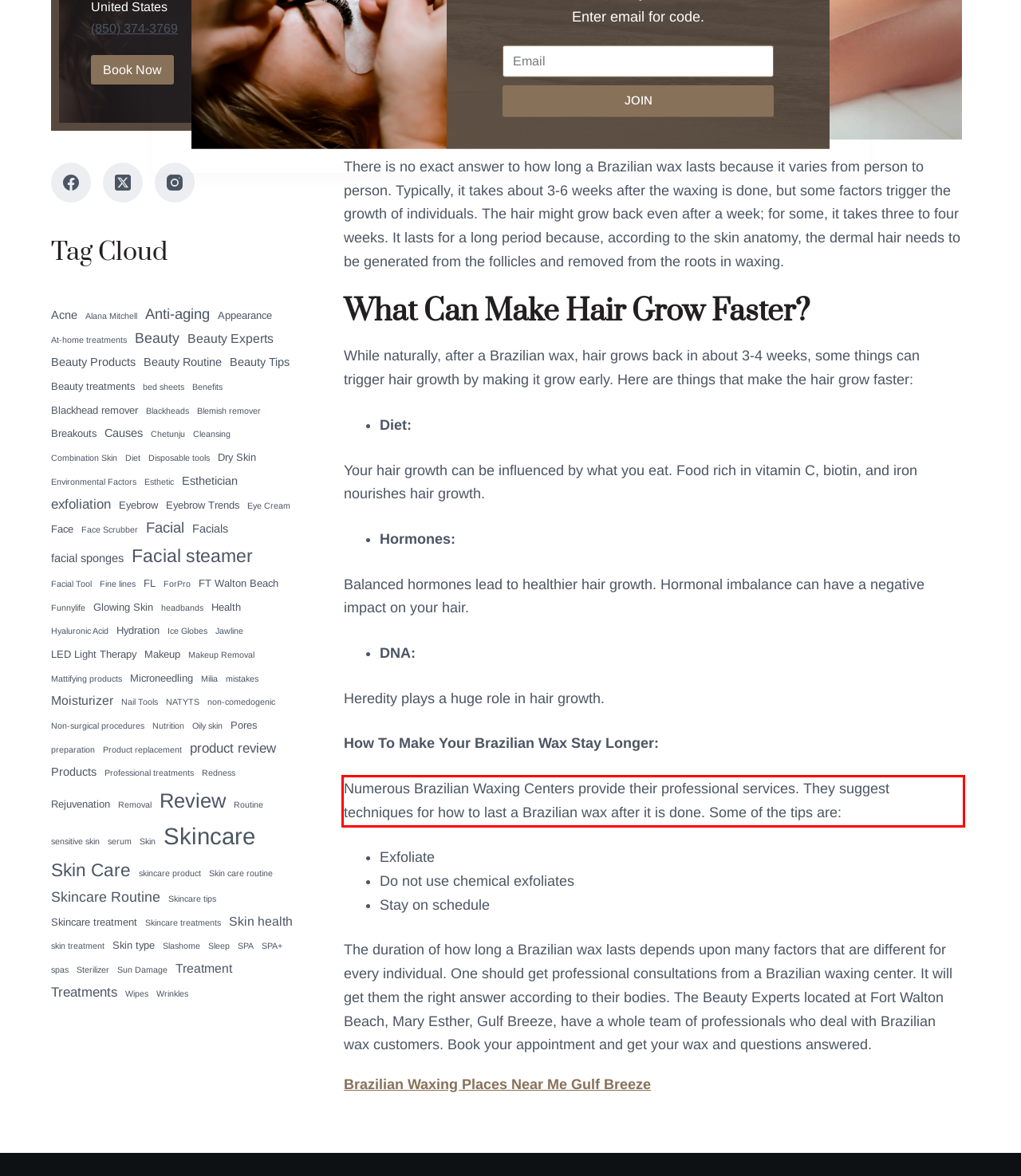You are given a screenshot showing a webpage with a red bounding box. Perform OCR to capture the text within the red bounding box.

Numerous Brazilian Waxing Centers provide their professional services. They suggest techniques for how to last a Brazilian wax after it is done. Some of the tips are: